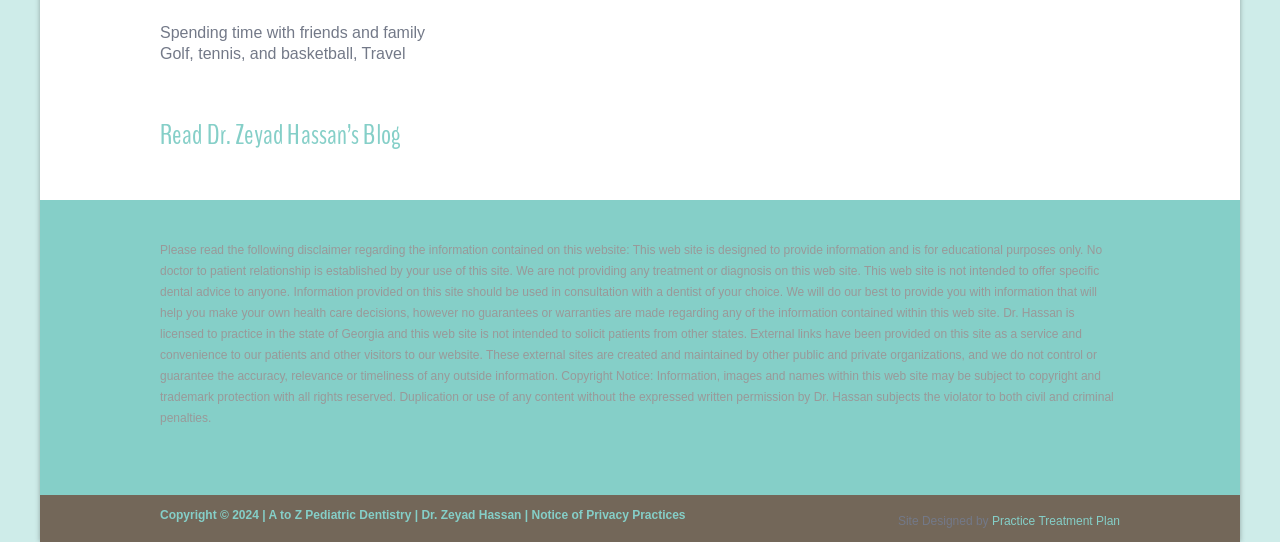Given the element description: "Read Dr. Zeyad Hassan’s Blog", predict the bounding box coordinates of this UI element. The coordinates must be four float numbers between 0 and 1, given as [left, top, right, bottom].

[0.125, 0.214, 0.312, 0.284]